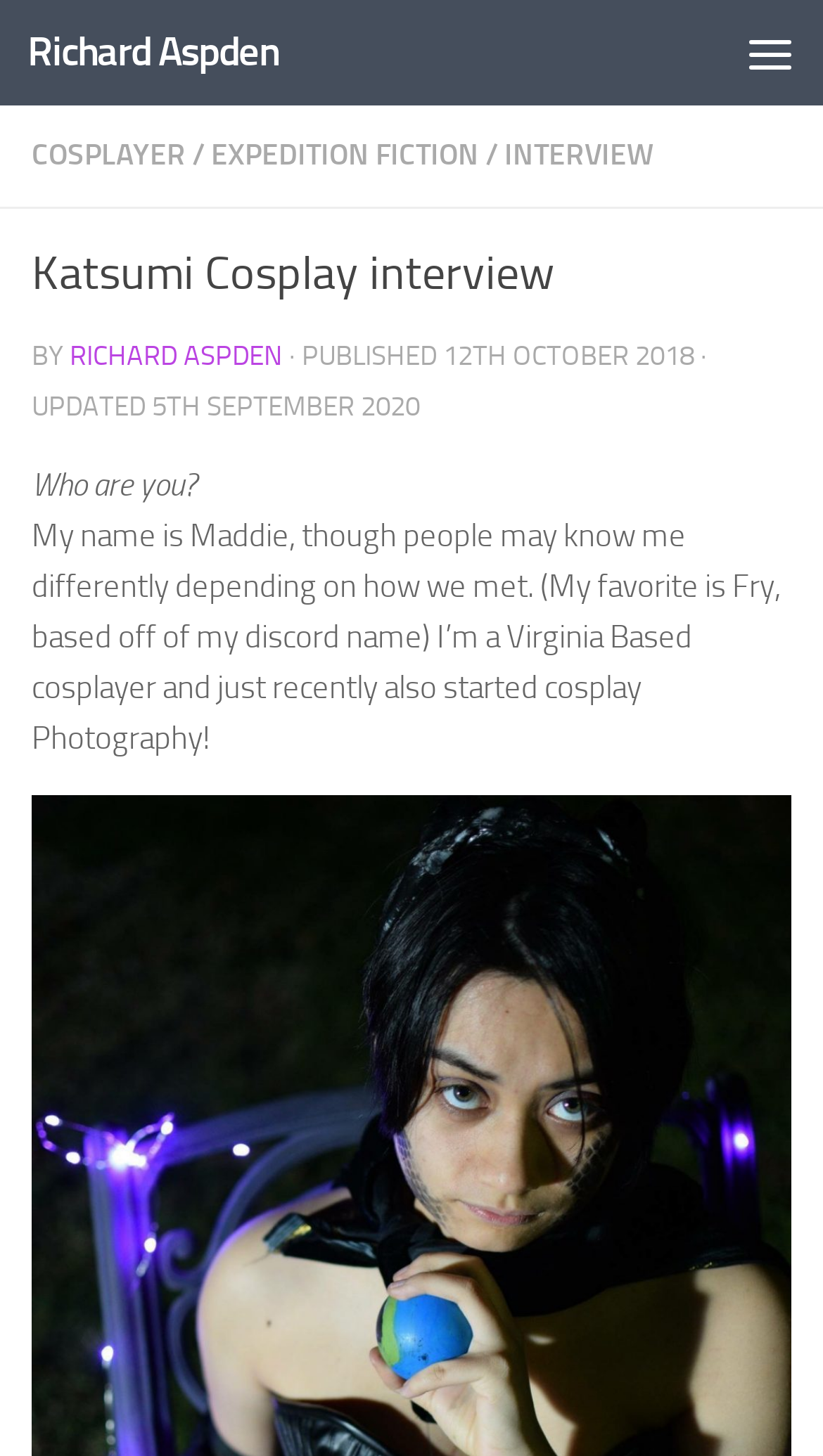Please find the bounding box coordinates of the clickable region needed to complete the following instruction: "Read the 'Katsumi Cosplay interview'". The bounding box coordinates must consist of four float numbers between 0 and 1, i.e., [left, top, right, bottom].

[0.038, 0.165, 0.962, 0.213]